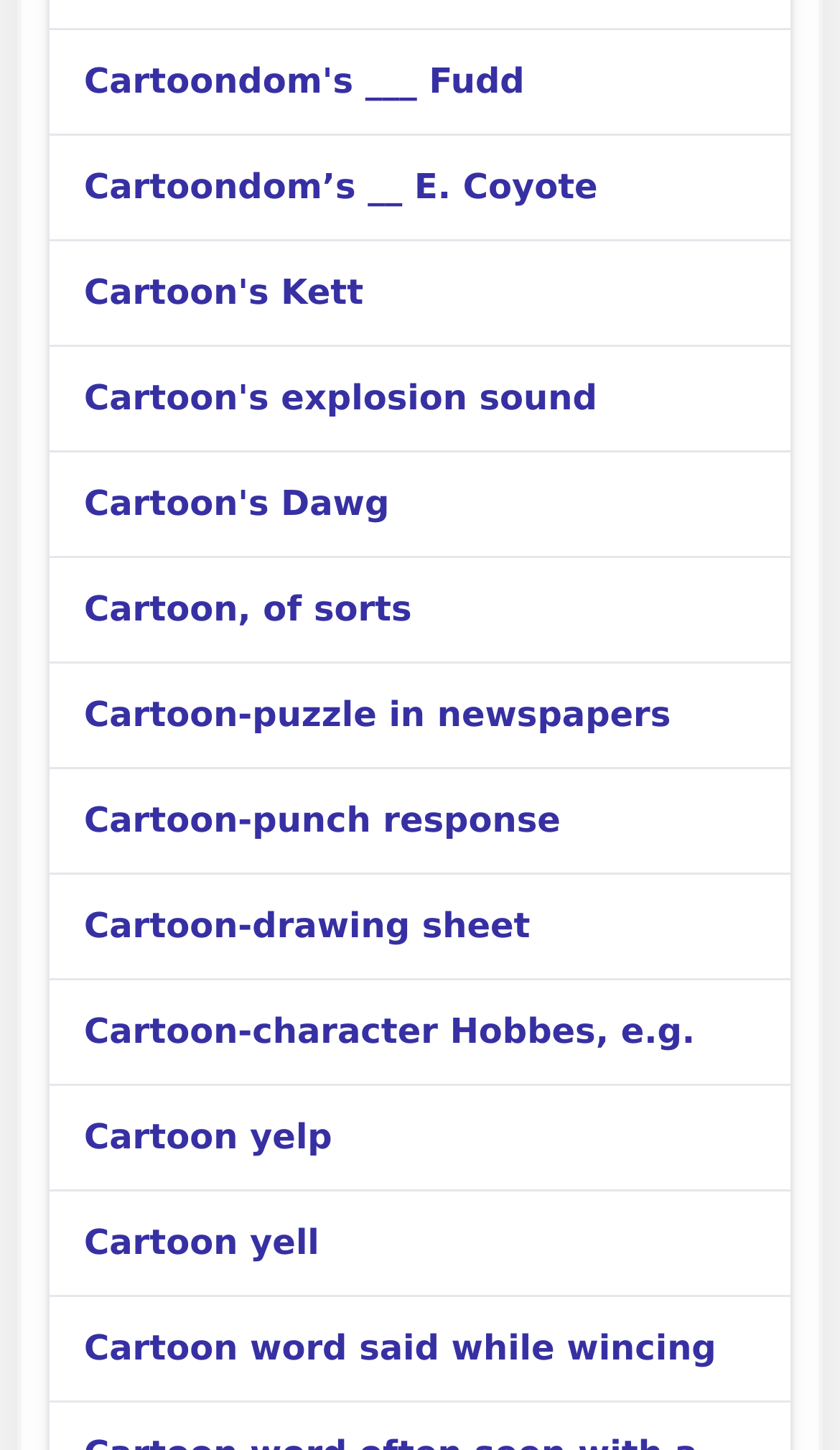Locate the bounding box coordinates of the element's region that should be clicked to carry out the following instruction: "Explore Cartoon's Kett". The coordinates need to be four float numbers between 0 and 1, i.e., [left, top, right, bottom].

[0.1, 0.187, 0.433, 0.215]